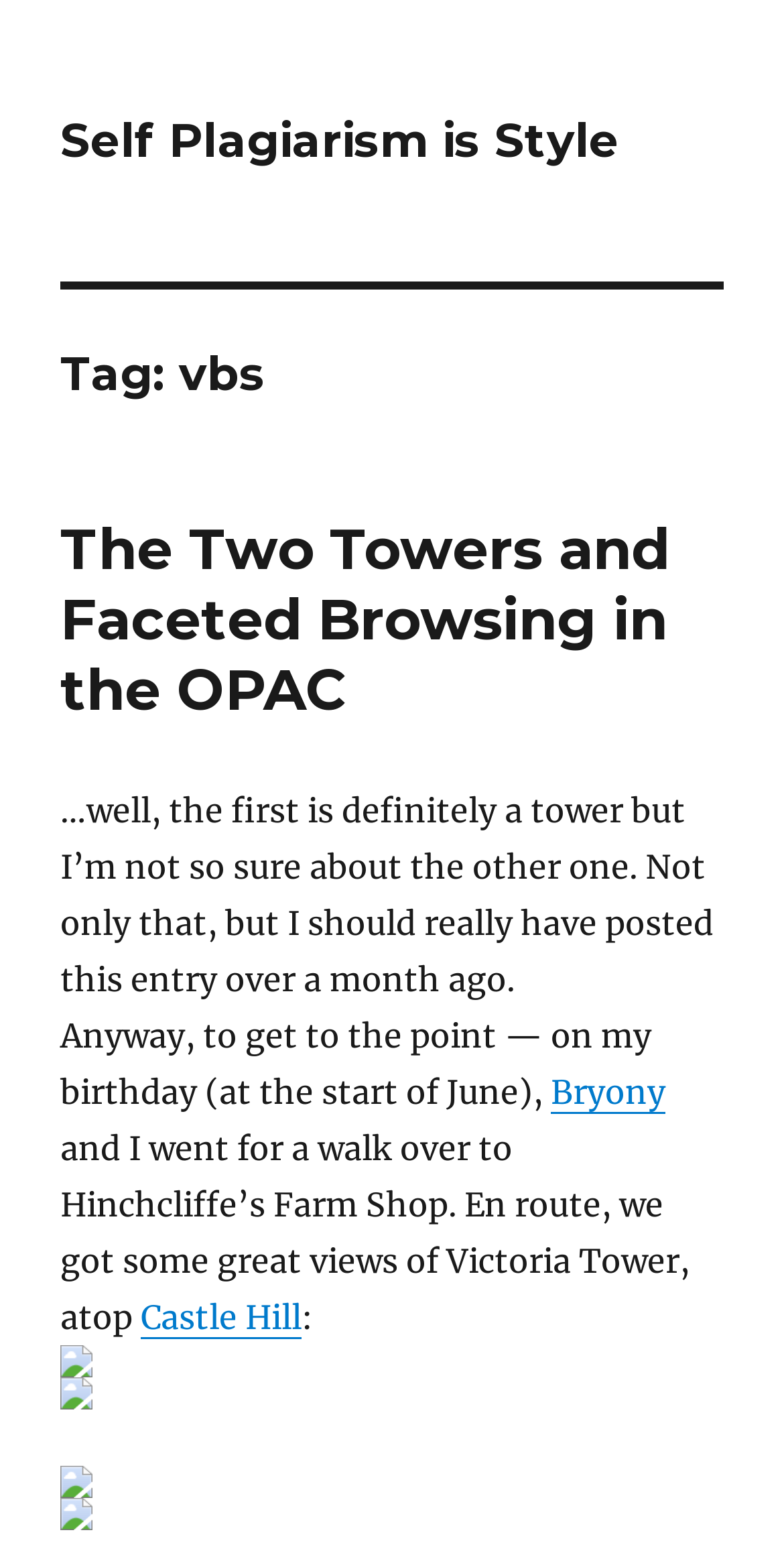What is the name of the farm shop mentioned?
Please analyze the image and answer the question with as much detail as possible.

The answer can be found in the text '...we went for a walk over to Hinchcliffe's Farm Shop.' which is located in the StaticText element with ID 260.